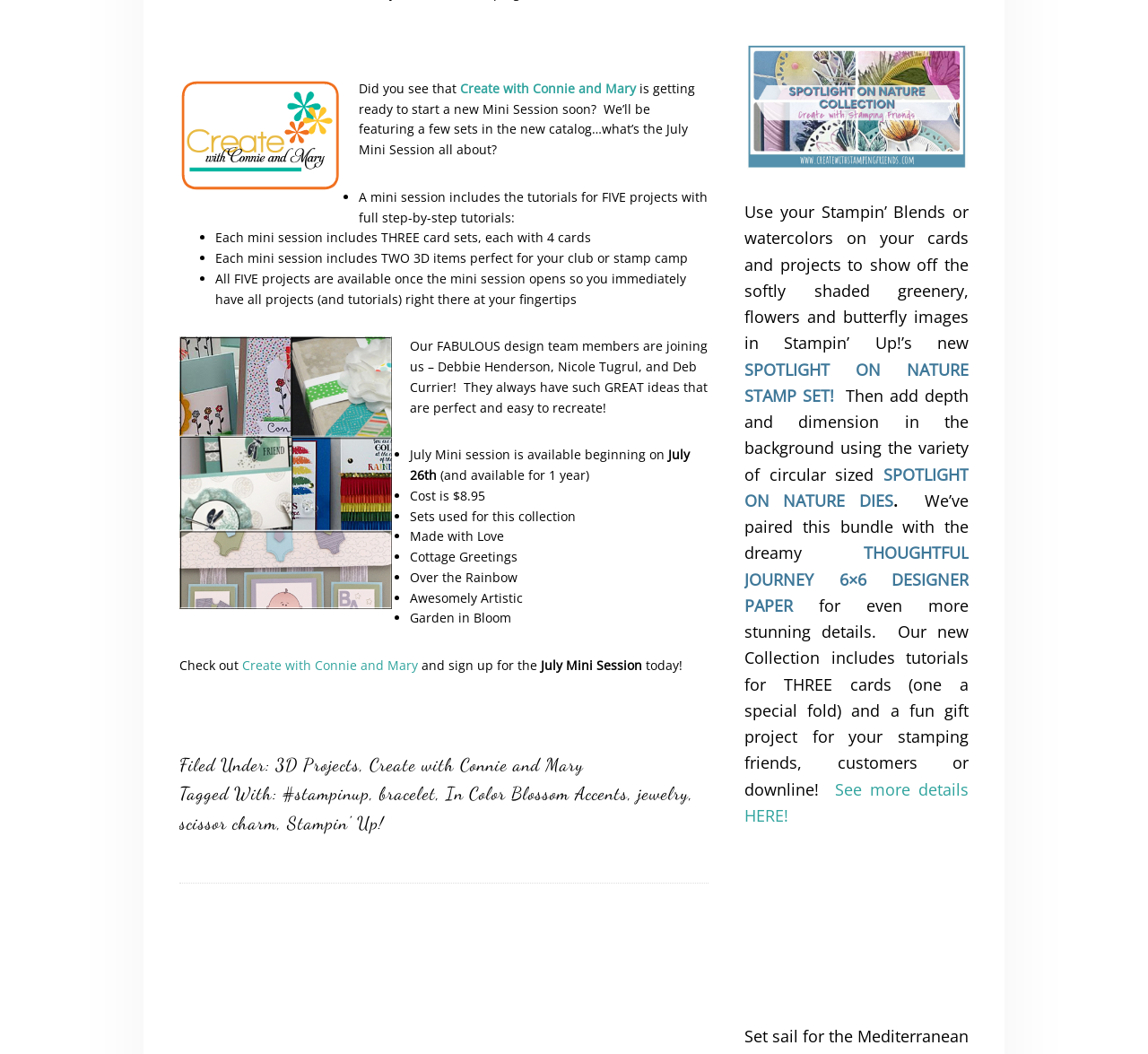Pinpoint the bounding box coordinates of the area that must be clicked to complete this instruction: "See more details about the new Collection".

[0.648, 0.738, 0.844, 0.784]